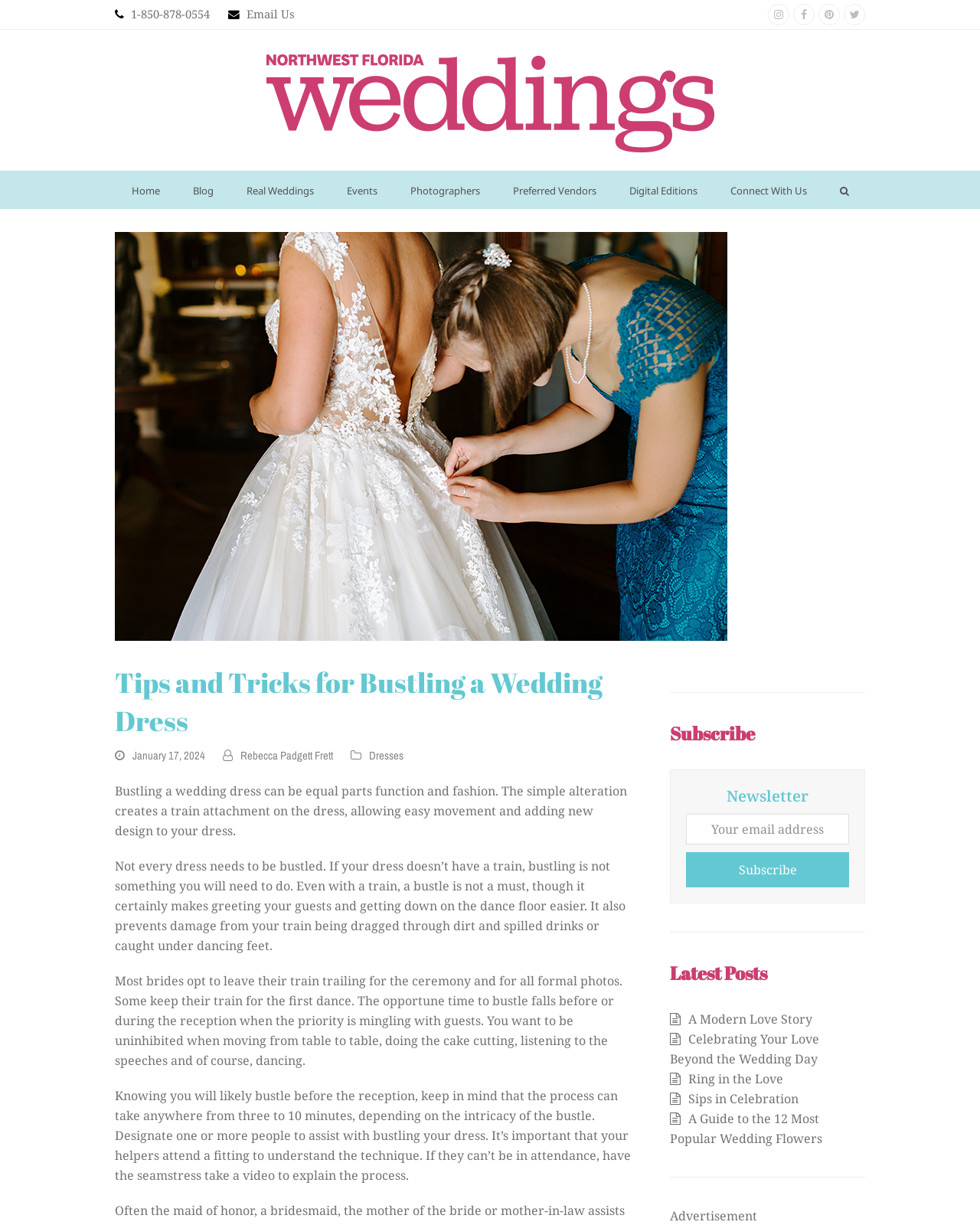Locate the UI element that matches the description alt="Northwest Florida Weddings Magazine" in the webpage screenshot. Return the bounding box coordinates in the format (top-left x, top-left y, bottom-right x, bottom-right y), with values ranging from 0 to 1.

[0.266, 0.038, 0.734, 0.129]